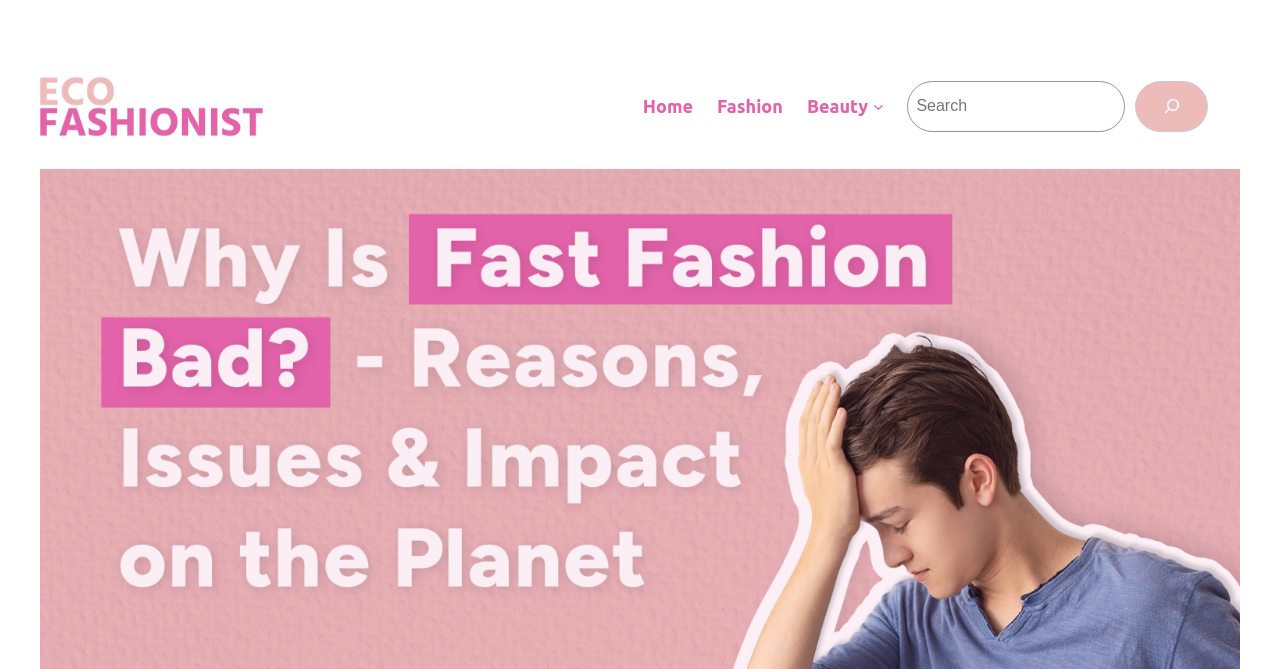Based on the element description: "Beauty", identify the UI element and provide its bounding box coordinates. Use four float numbers between 0 and 1, [left, top, right, bottom].

[0.63, 0.138, 0.678, 0.181]